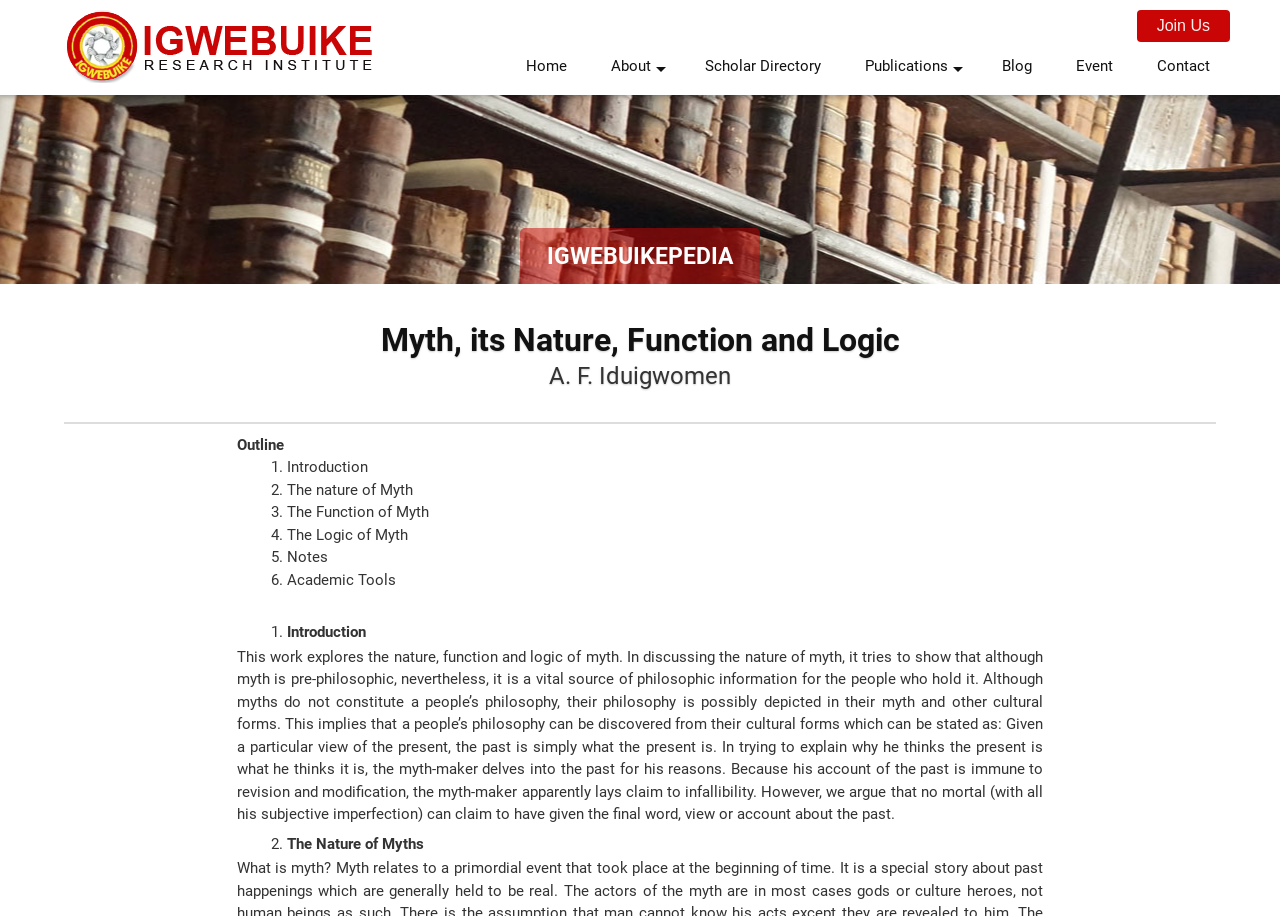Give a one-word or short-phrase answer to the following question: 
How many sections are in the article?

6